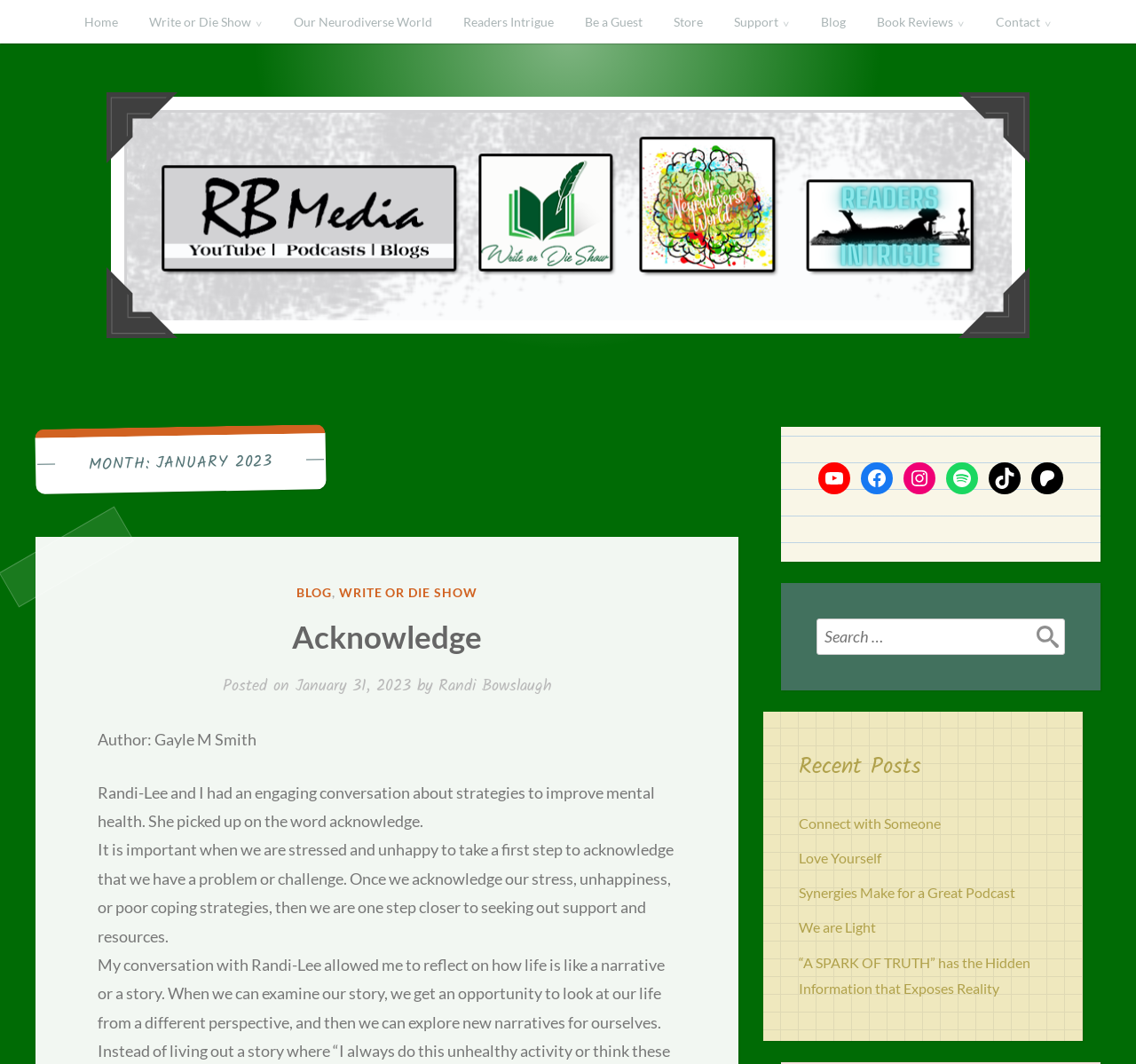Find the bounding box coordinates of the element you need to click on to perform this action: 'Visit the 'YouTube' channel'. The coordinates should be represented by four float values between 0 and 1, in the format [left, top, right, bottom].

[0.72, 0.435, 0.748, 0.465]